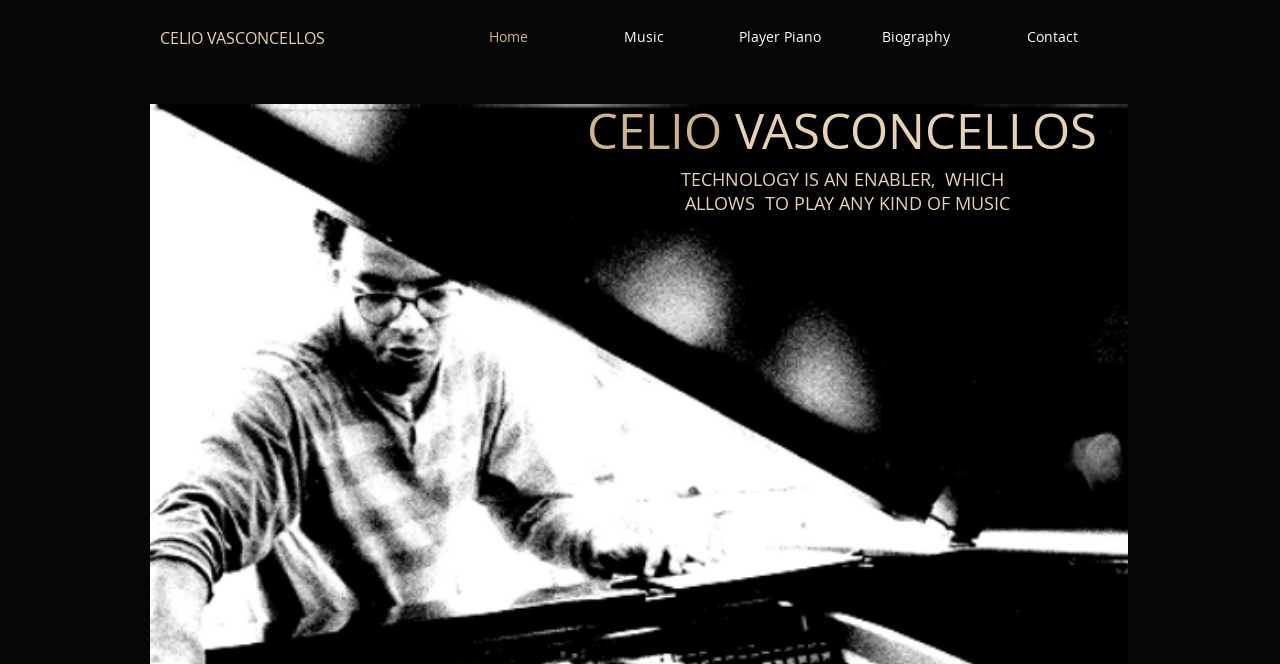Using the description: "Player Piano", determine the UI element's bounding box coordinates. Ensure the coordinates are in the format of four float numbers between 0 and 1, i.e., [left, top, right, bottom].

[0.556, 0.044, 0.662, 0.068]